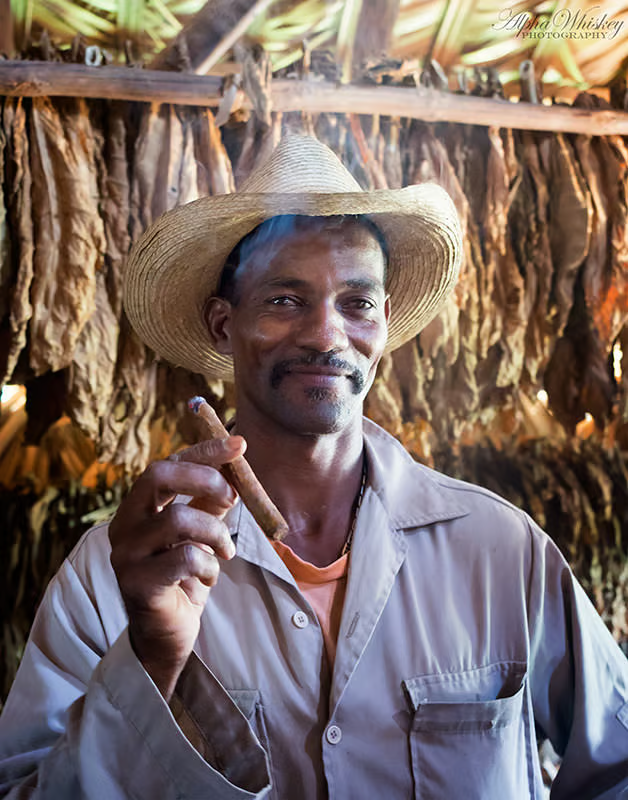Use a single word or phrase to answer the question: What is the man's expression reflecting?

Warmth and hospitality